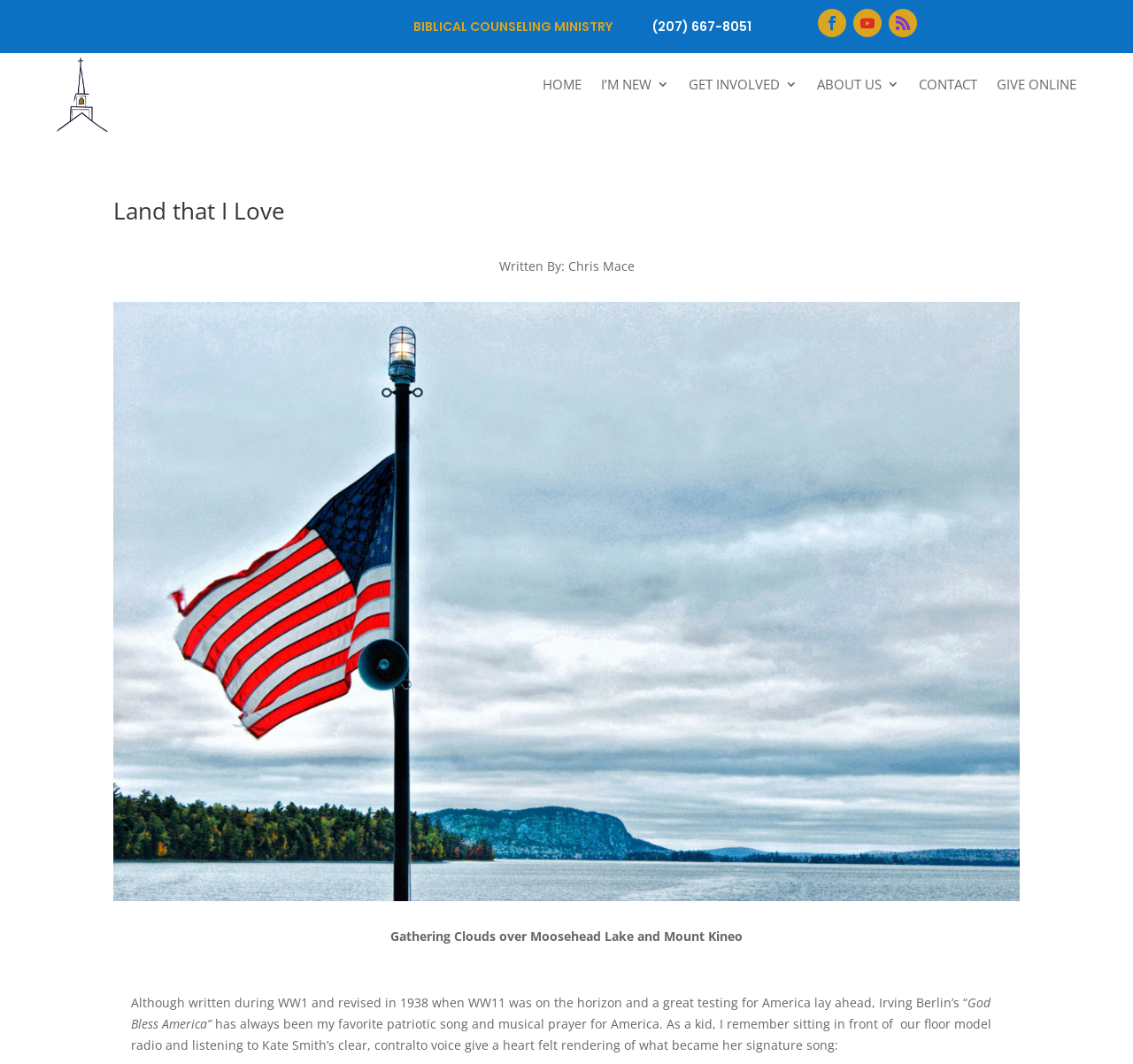Answer the following in one word or a short phrase: 
What is the name of the church?

United Baptist Church